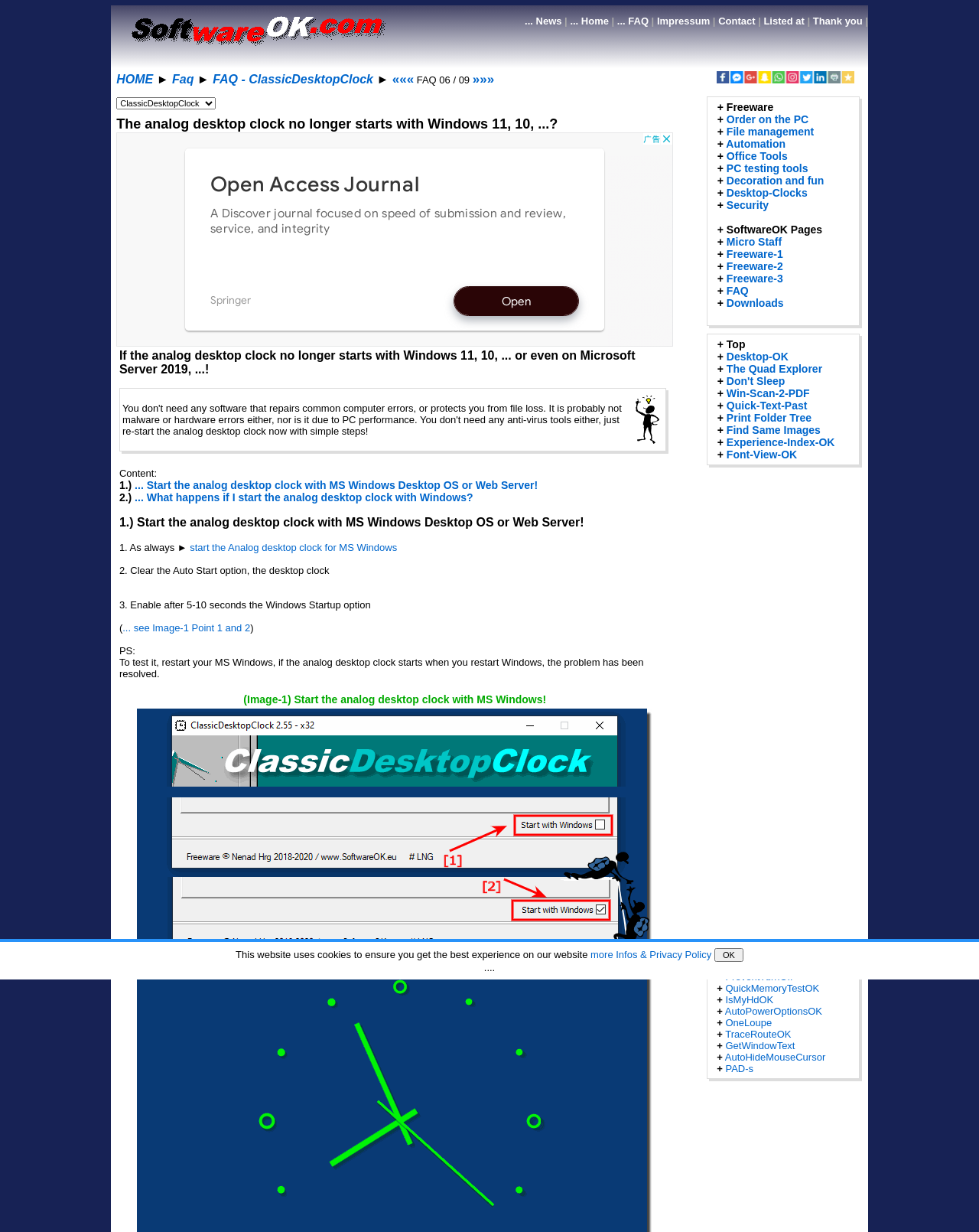Give the bounding box coordinates for the element described as: "Order on the PC".

[0.742, 0.092, 0.826, 0.102]